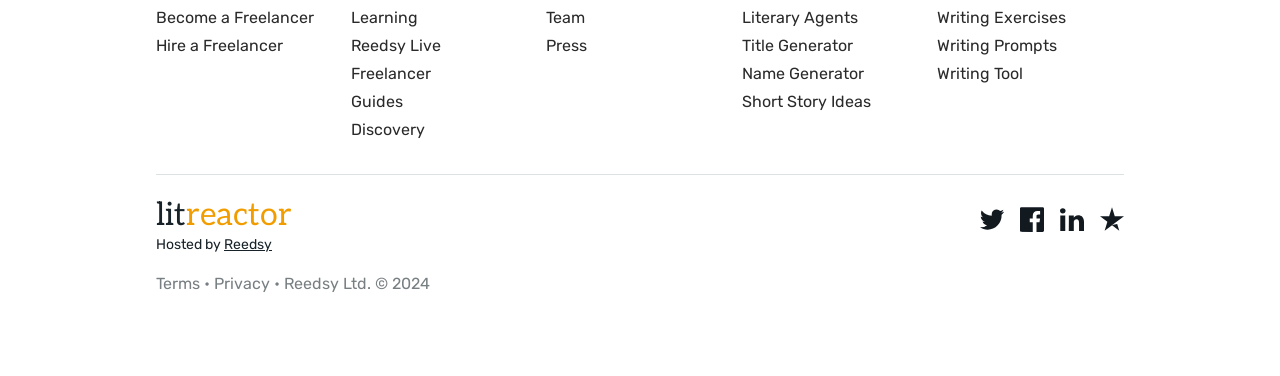Could you indicate the bounding box coordinates of the region to click in order to complete this instruction: "View terms and conditions".

[0.122, 0.729, 0.156, 0.78]